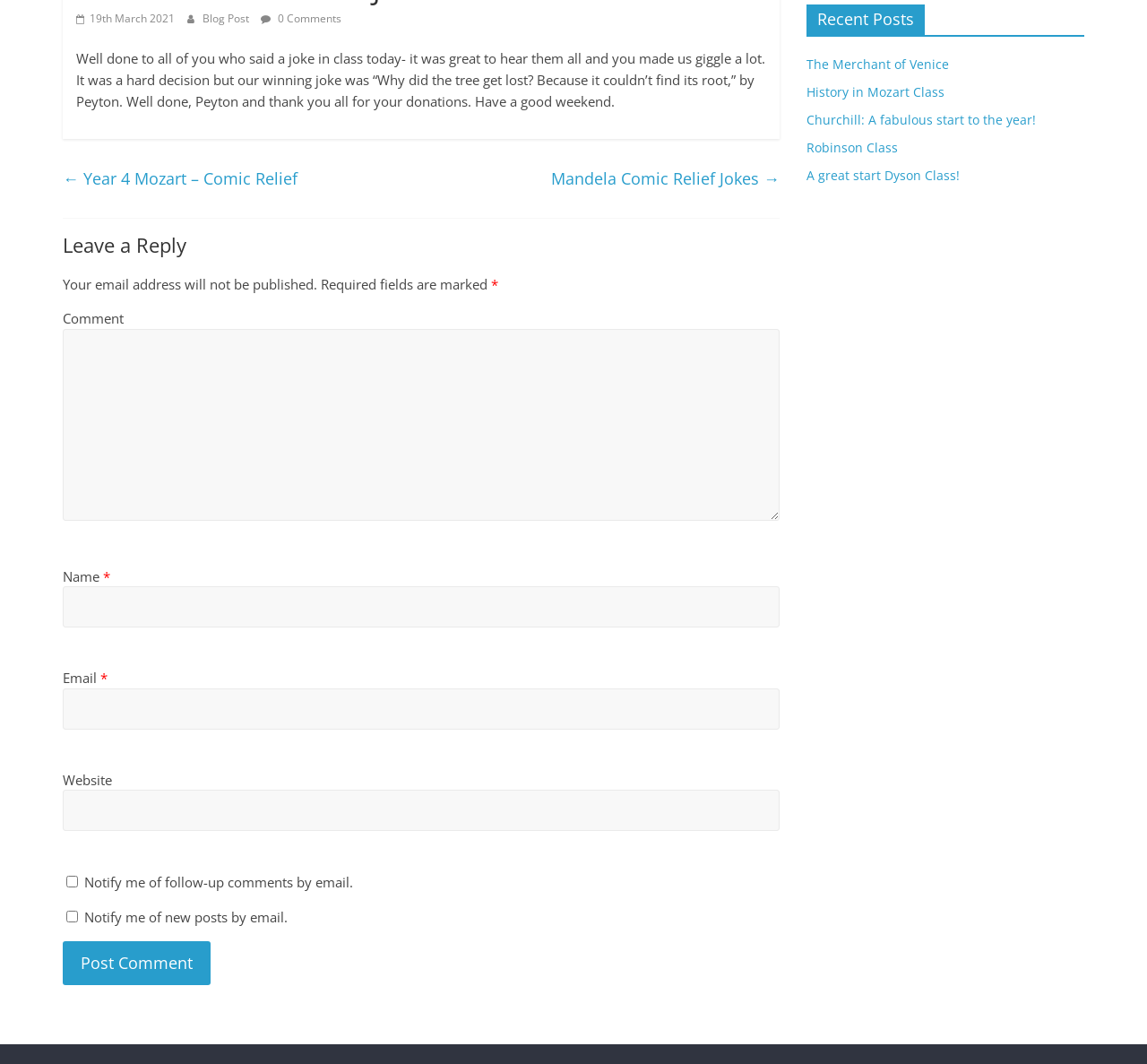Provide the bounding box coordinates for the UI element that is described as: "name="submit" value="Post Comment"".

[0.055, 0.885, 0.184, 0.926]